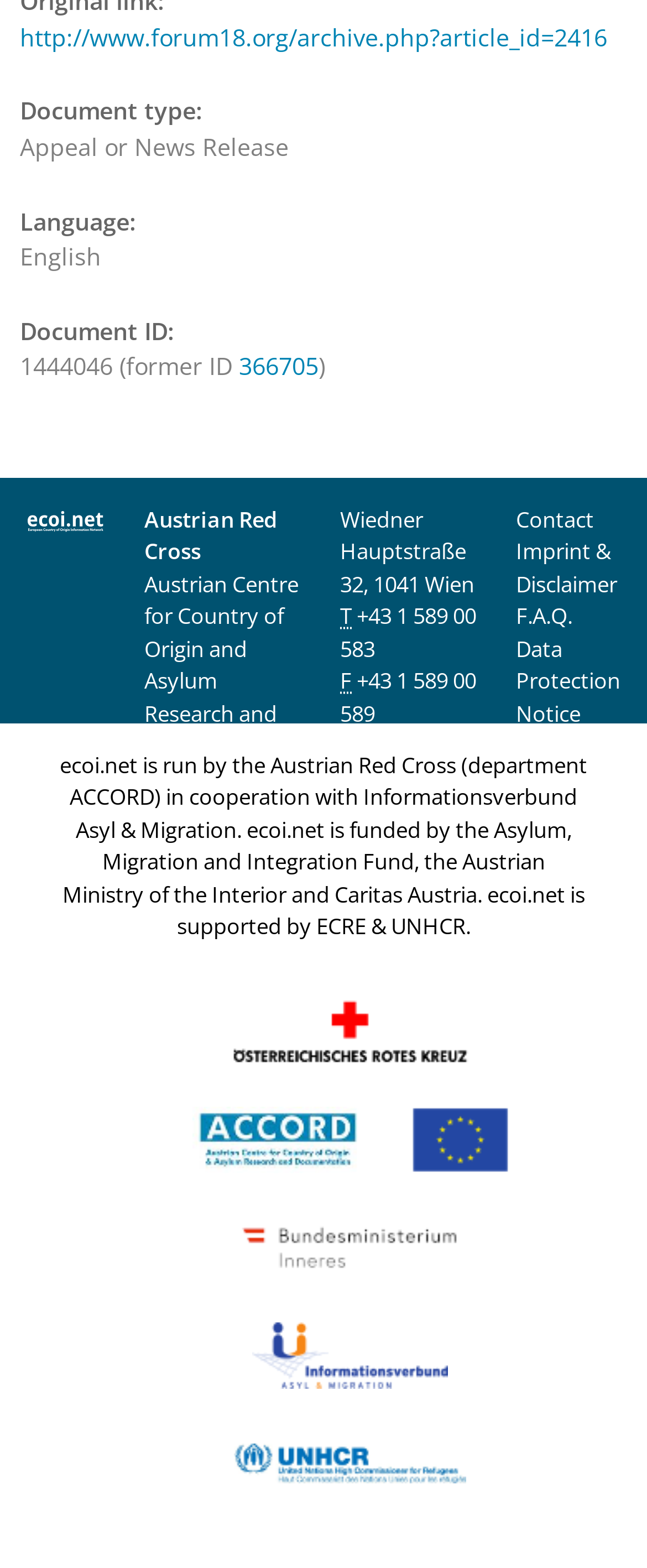Locate the bounding box coordinates of the element that needs to be clicked to carry out the instruction: "read the imprint and disclaimer". The coordinates should be given as four float numbers ranging from 0 to 1, i.e., [left, top, right, bottom].

[0.797, 0.342, 0.954, 0.382]